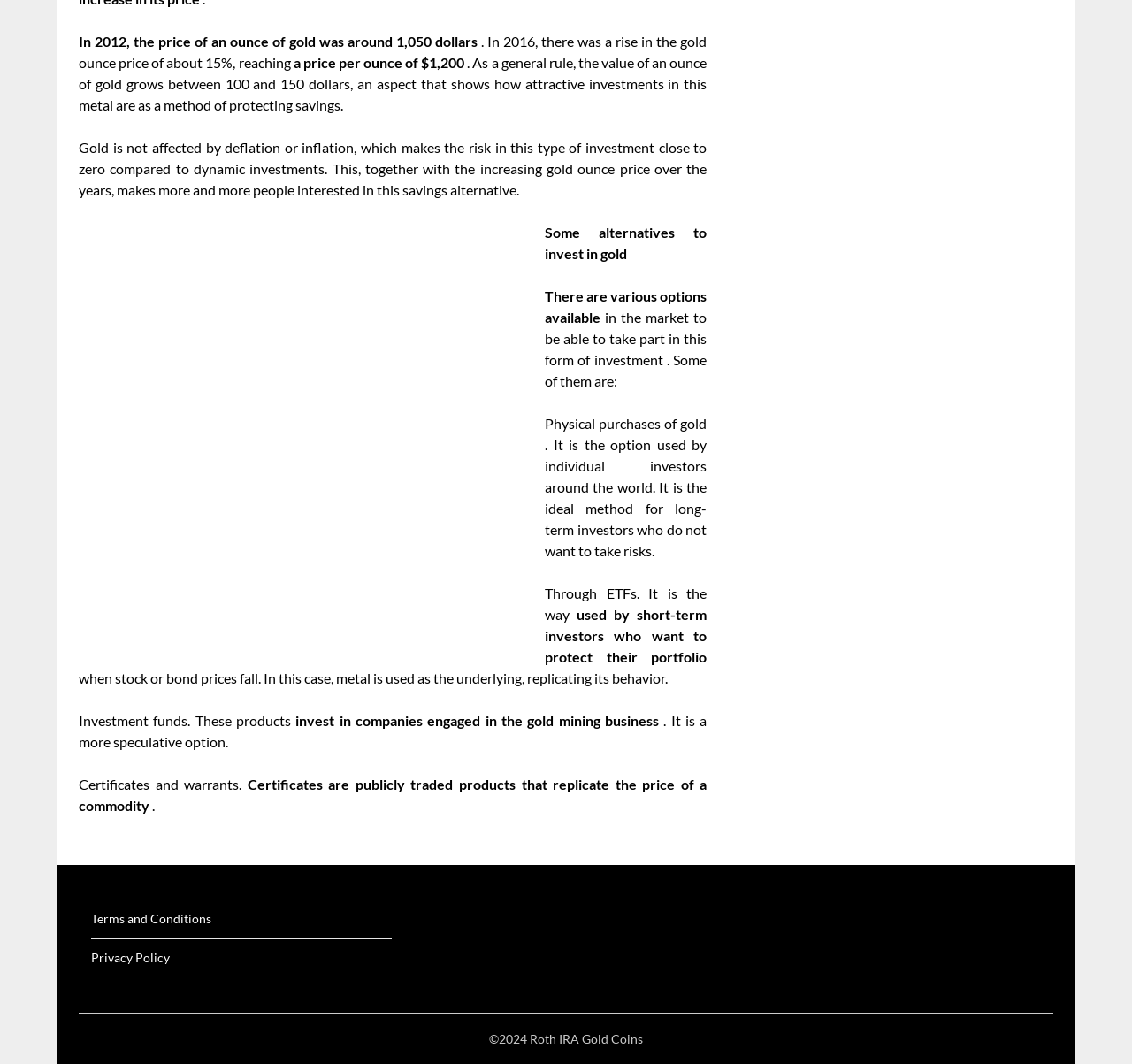What is the price of an ounce of gold in 2012?
Please answer the question with as much detail as possible using the screenshot.

According to the text, 'In 2012, the price of an ounce of gold was around 1,050 dollars', which indicates that the price of an ounce of gold in 2012 was 1,050 dollars.